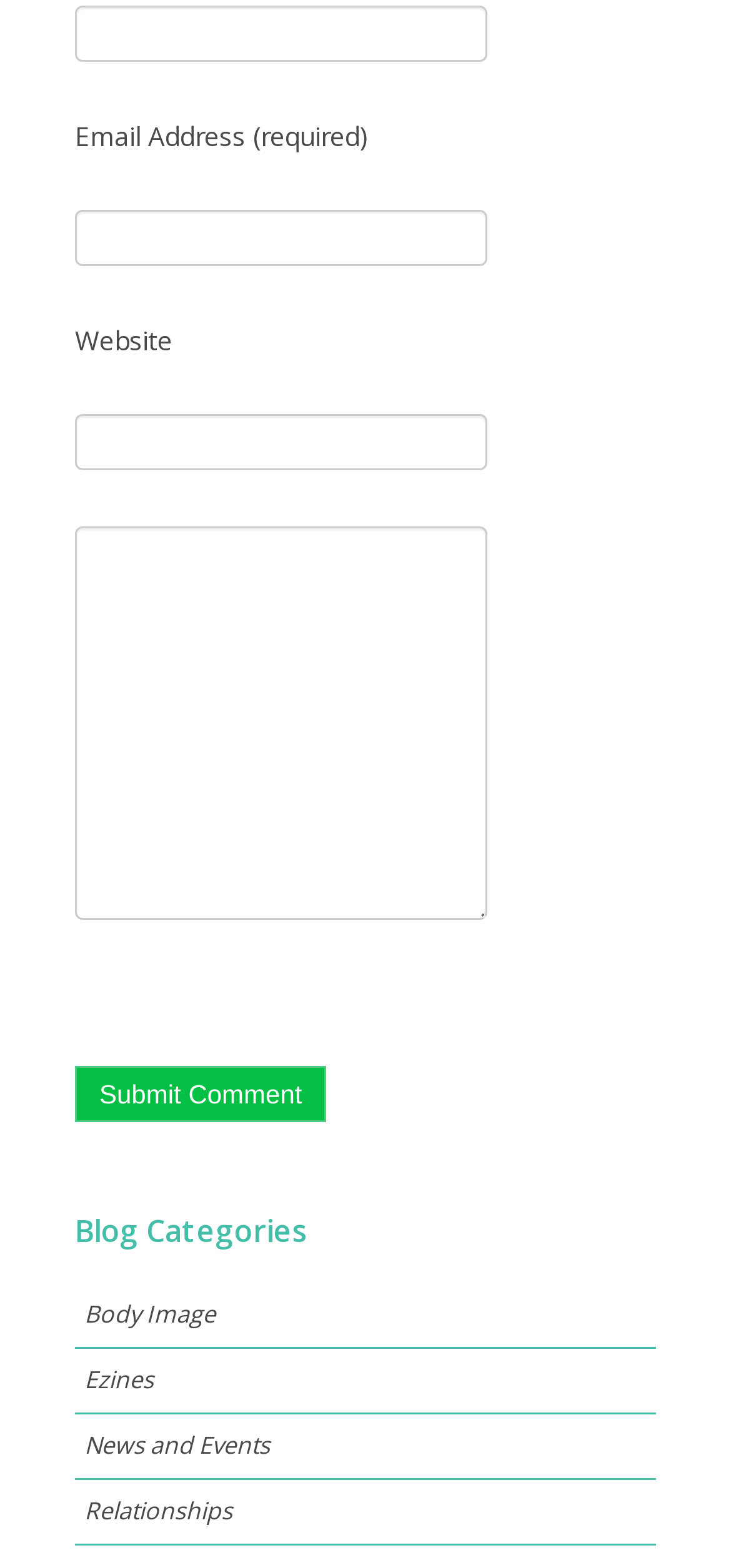Bounding box coordinates are specified in the format (top-left x, top-left y, bottom-right x, bottom-right y). All values are floating point numbers bounded between 0 and 1. Please provide the bounding box coordinate of the region this sentence describes: parent_node: Email Address (required) name="email"

[0.103, 0.134, 0.667, 0.17]